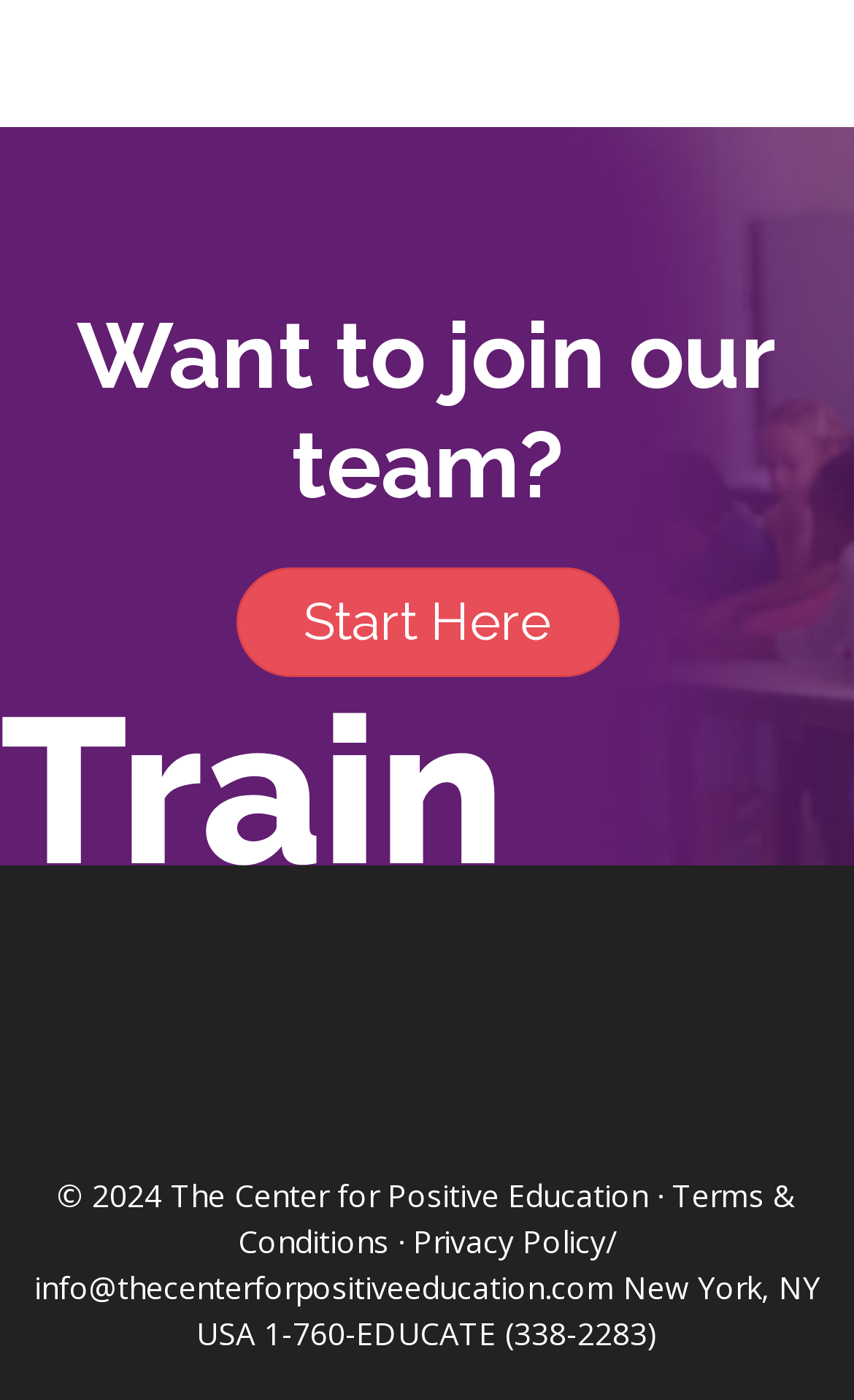What is the organization's email address?
Please answer the question as detailed as possible.

I found the email address at the bottom of the webpage, in the contact information section, which is located below the links to Terms & Conditions and Privacy Policy.